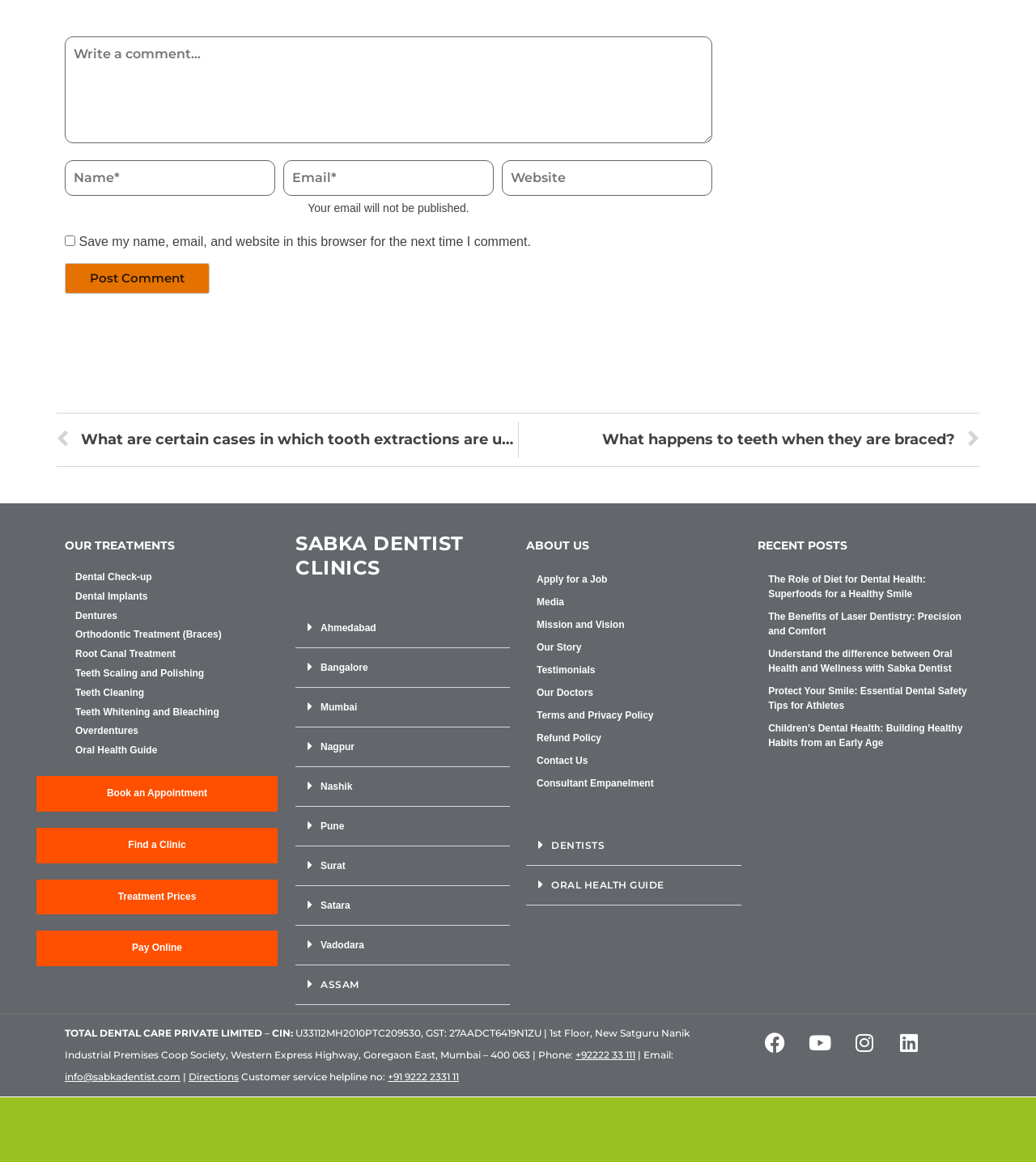Respond with a single word or phrase:
What is the location of the clinic mentioned in the button 'Ahmedabad'?

Ahmedabad